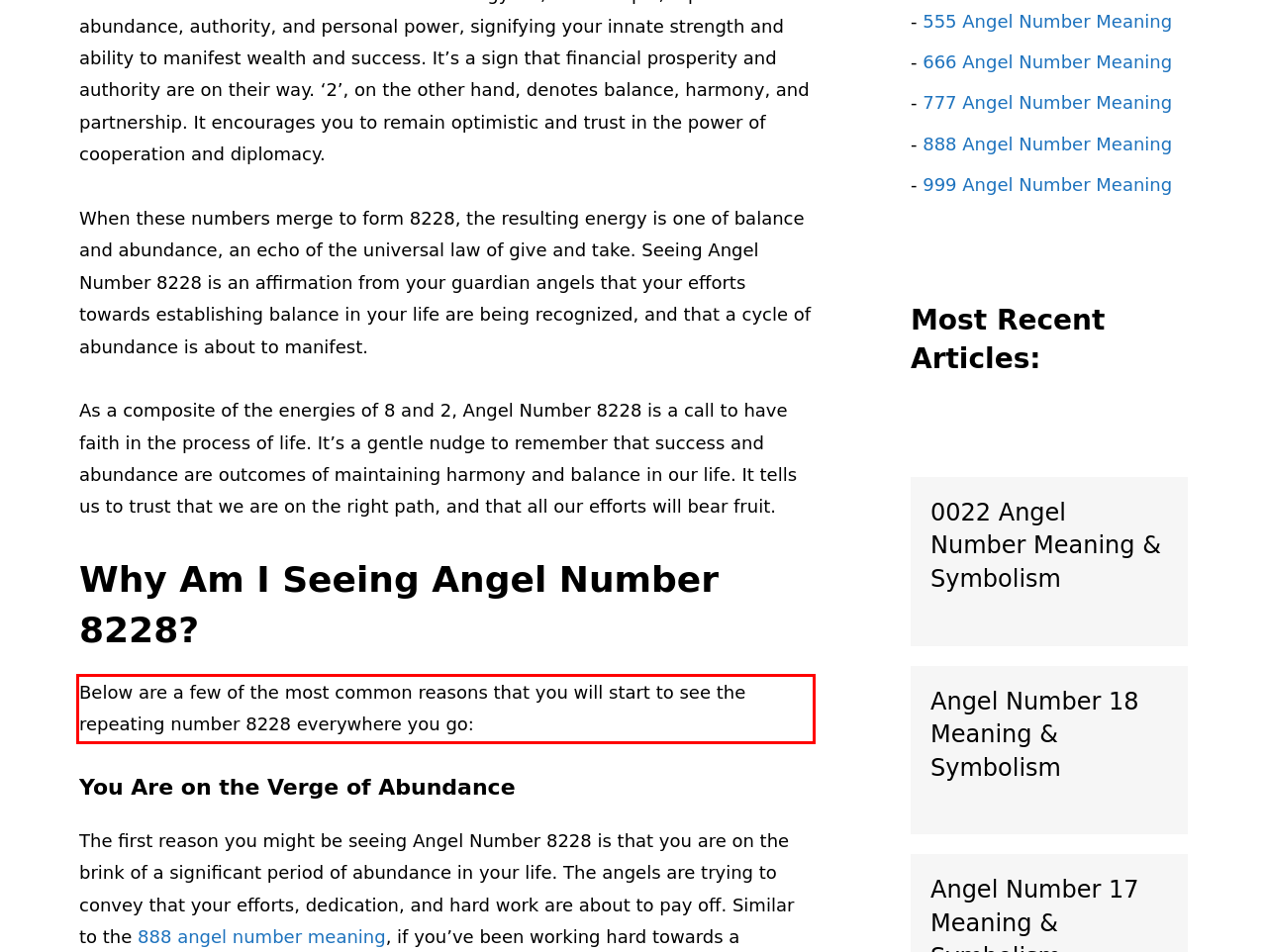You are given a screenshot showing a webpage with a red bounding box. Perform OCR to capture the text within the red bounding box.

Below are a few of the most common reasons that you will start to see the repeating number 8228 everywhere you go: